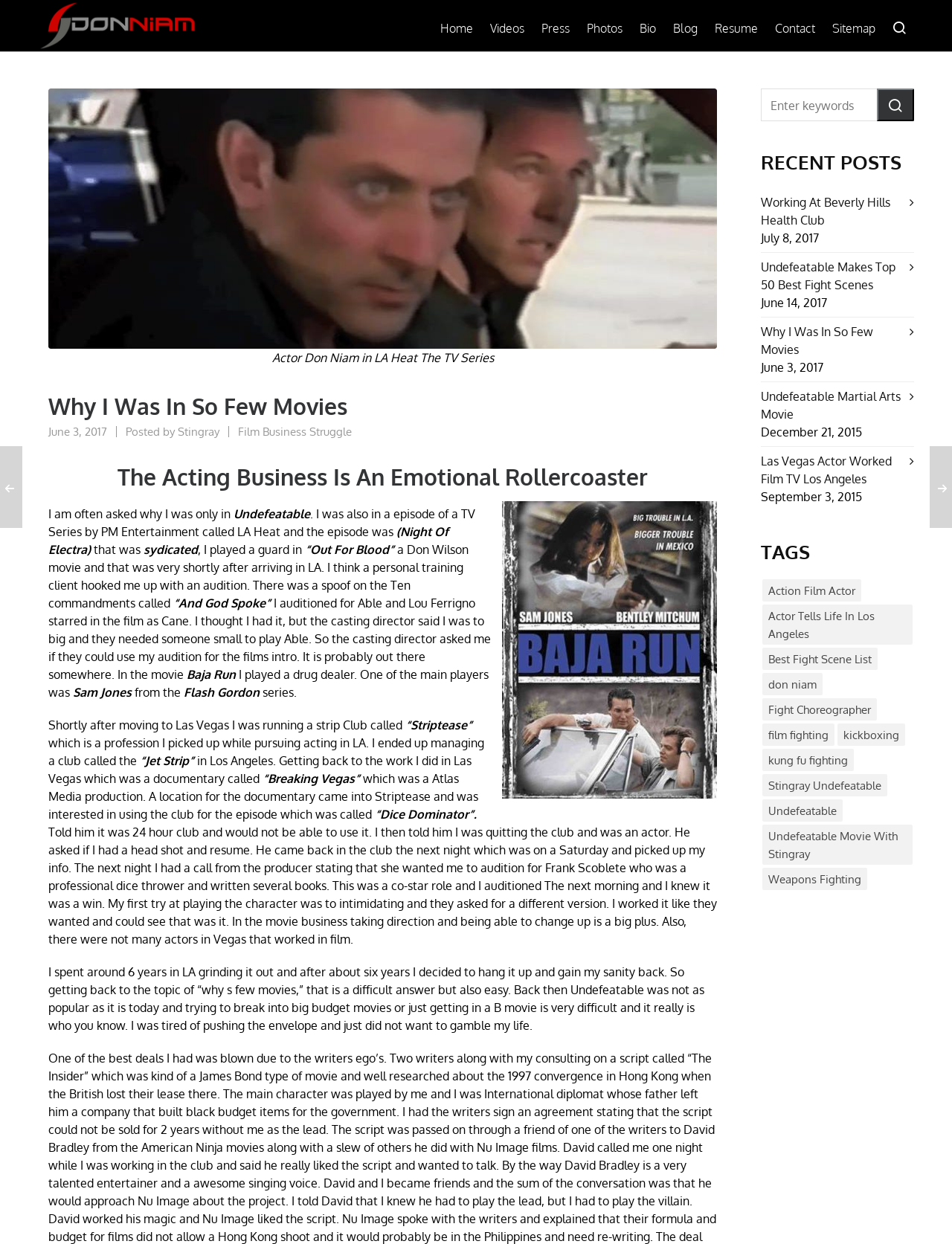Please find the bounding box coordinates of the element's region to be clicked to carry out this instruction: "View the 'Why I Was In So Few Movies' post".

[0.799, 0.259, 0.96, 0.288]